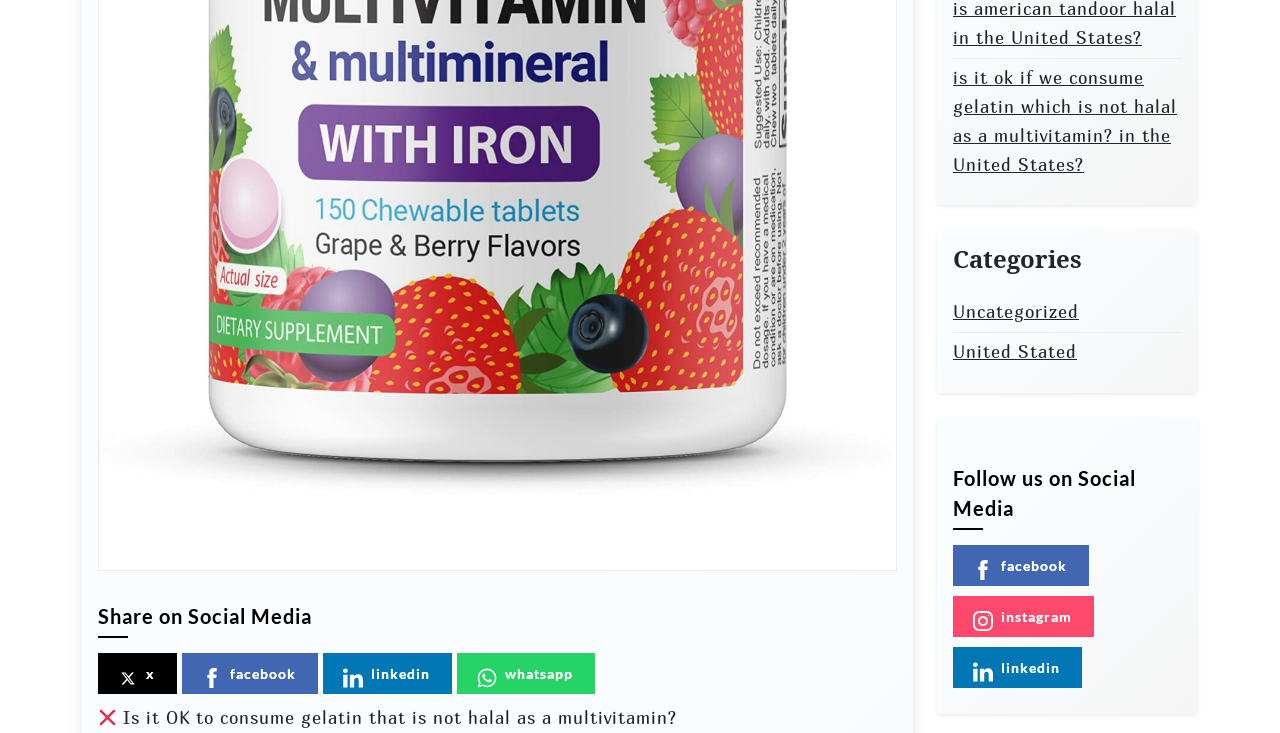Please identify the bounding box coordinates of where to click in order to follow the instruction: "Click the linkedin button".

[0.252, 0.891, 0.353, 0.947]